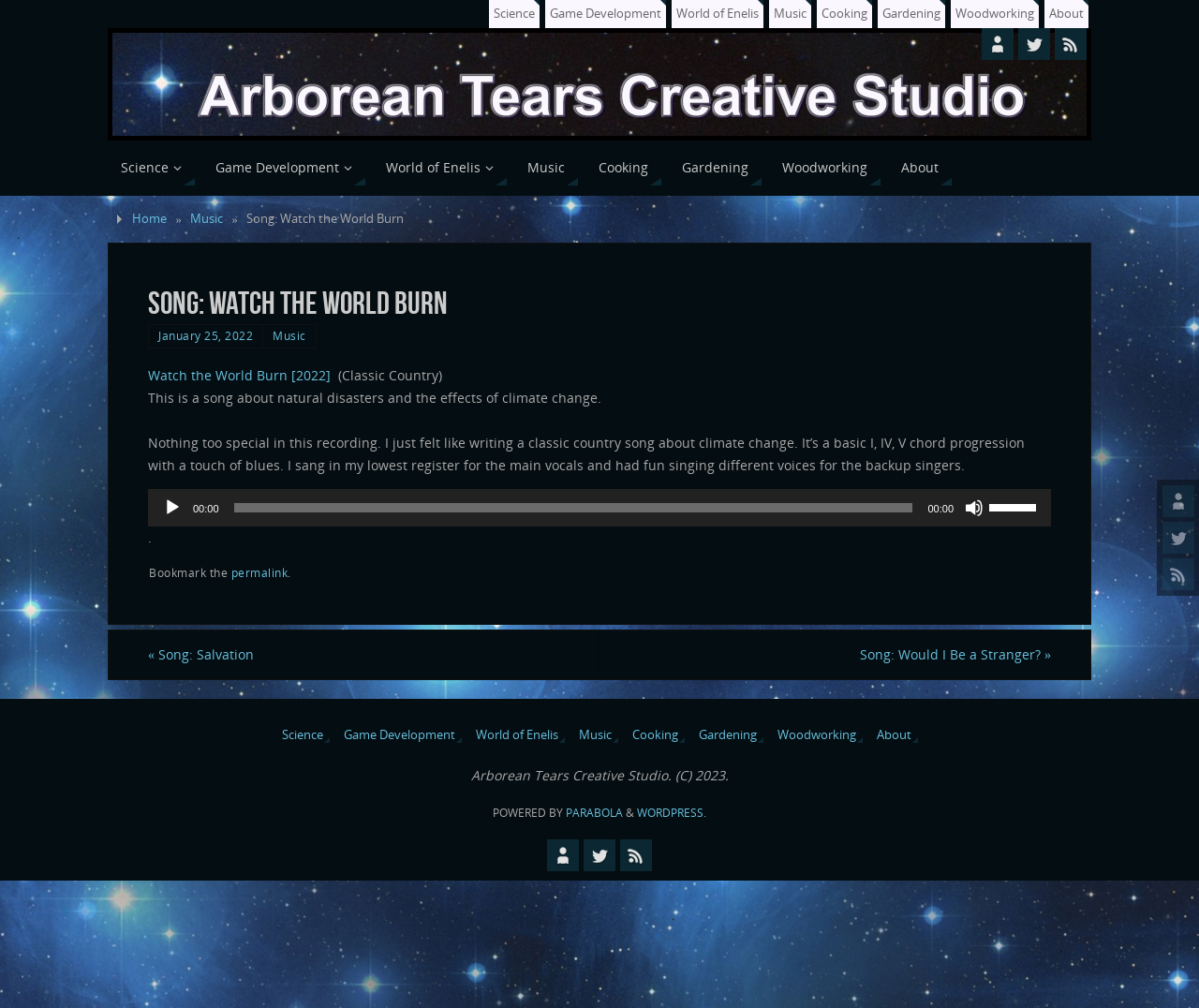Please determine and provide the text content of the webpage's heading.

Song: Watch the World Burn